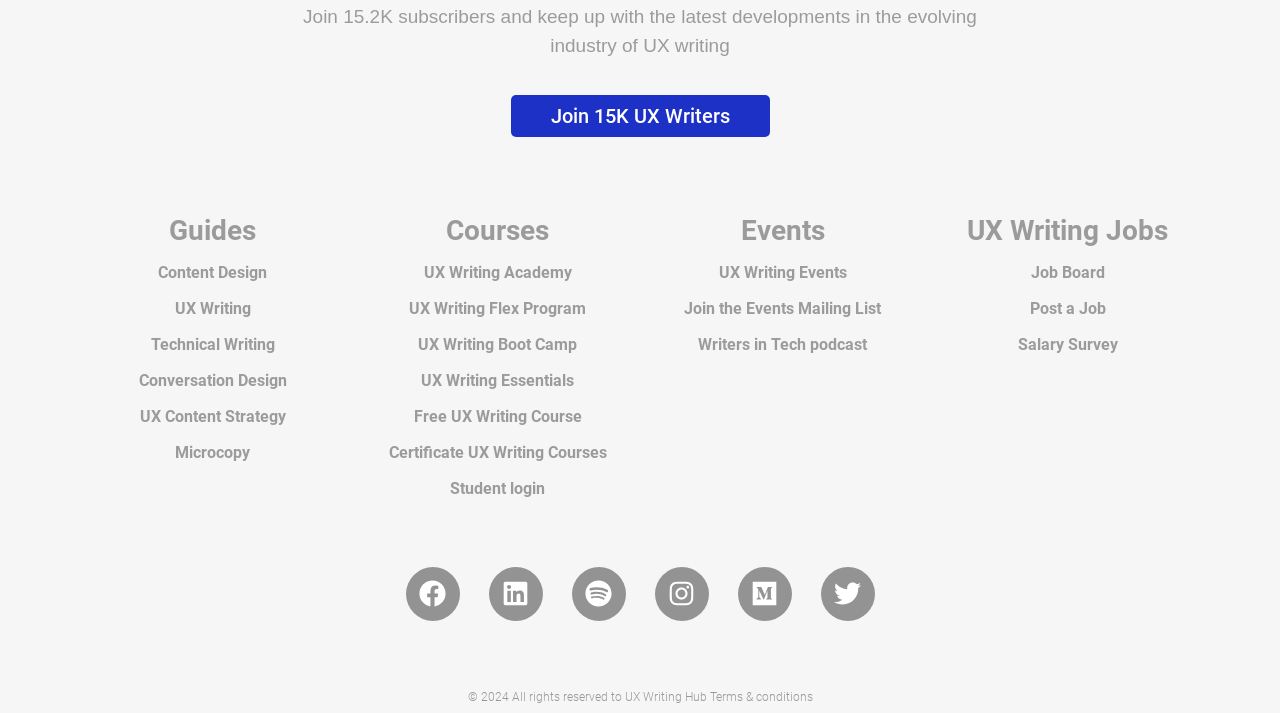Using a single word or phrase, answer the following question: 
What is the name of the podcast mentioned on the webpage?

Writers in Tech